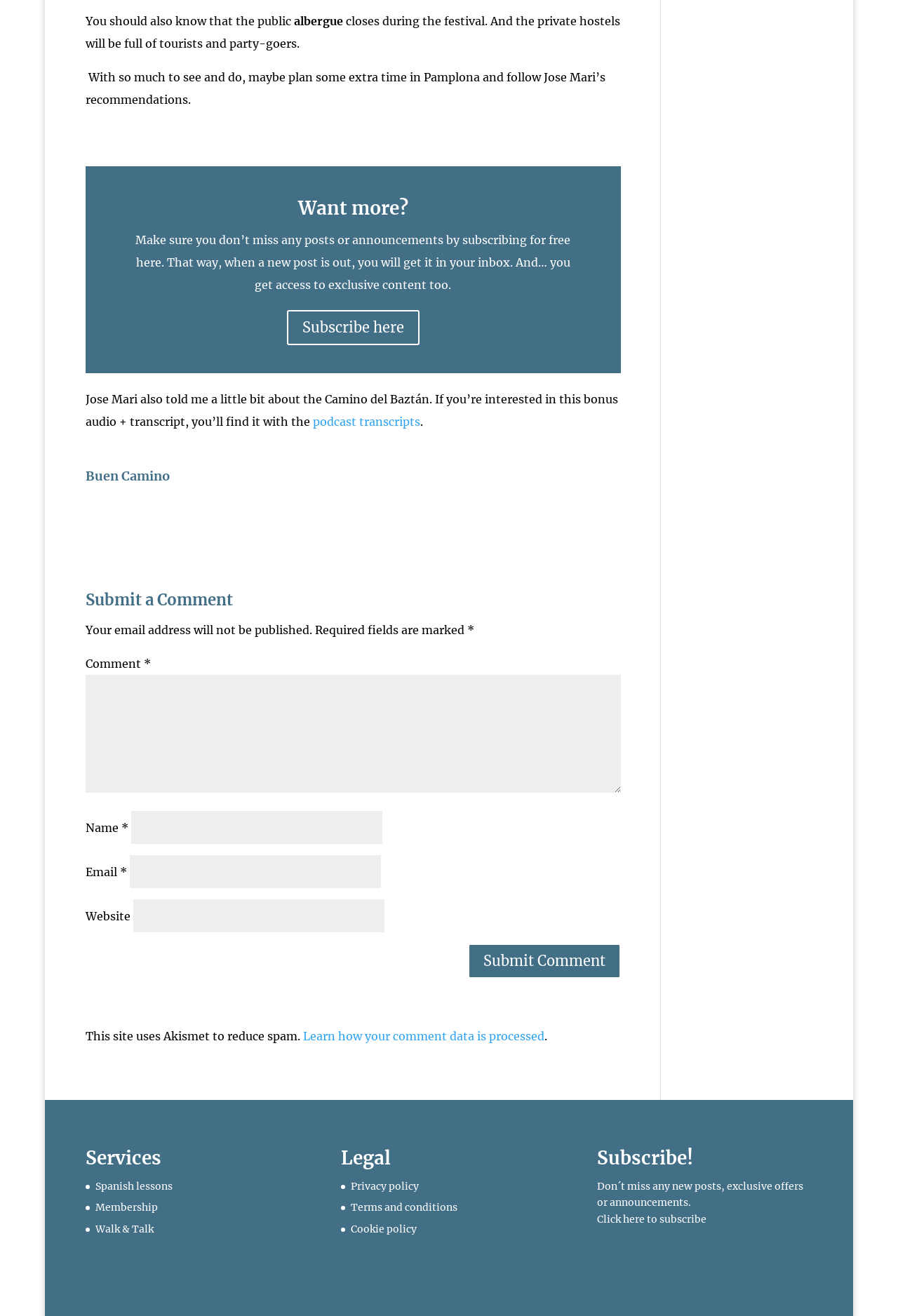Identify the bounding box coordinates for the UI element that matches this description: "aria-label="Instagram"".

None